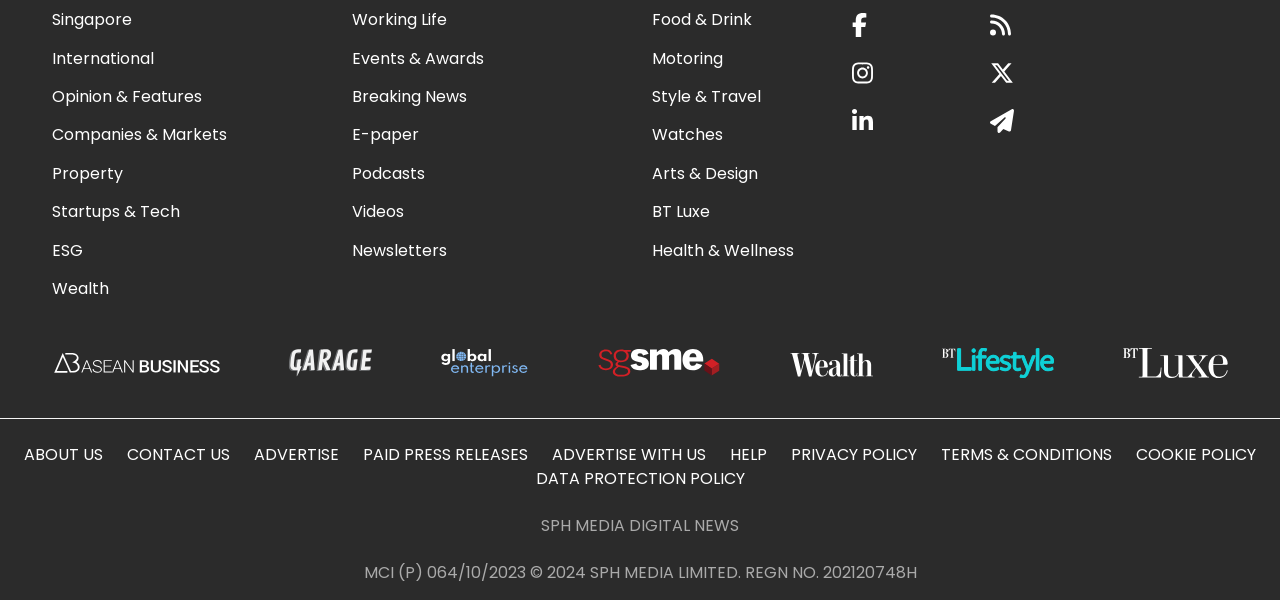Locate the bounding box of the UI element defined by this description: "Videos". The coordinates should be given as four float numbers between 0 and 1, formatted as [left, top, right, bottom].

[0.275, 0.334, 0.316, 0.372]